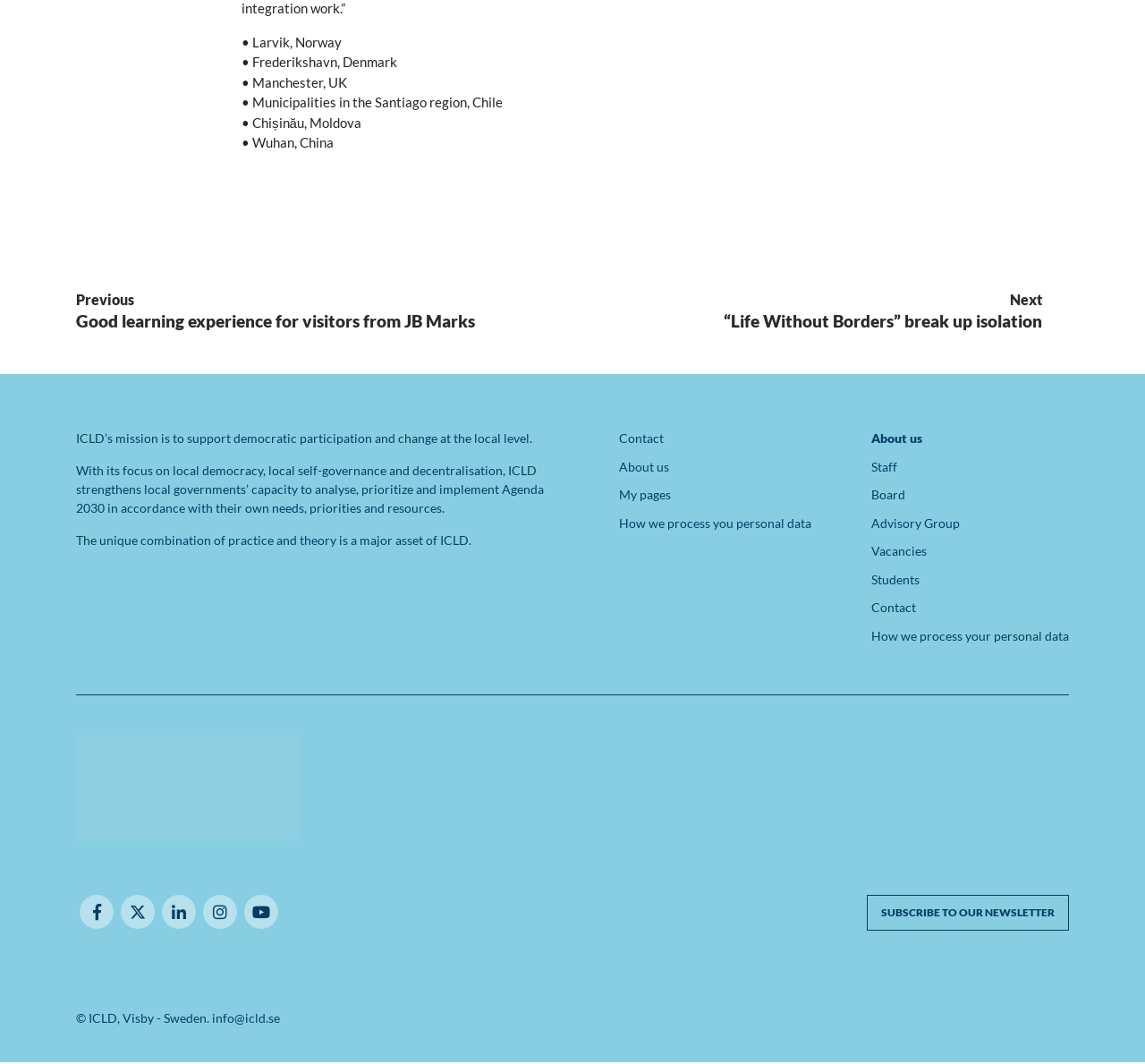Based on the element description "+ 13 467 080 123", predict the bounding box coordinates of the UI element.

None